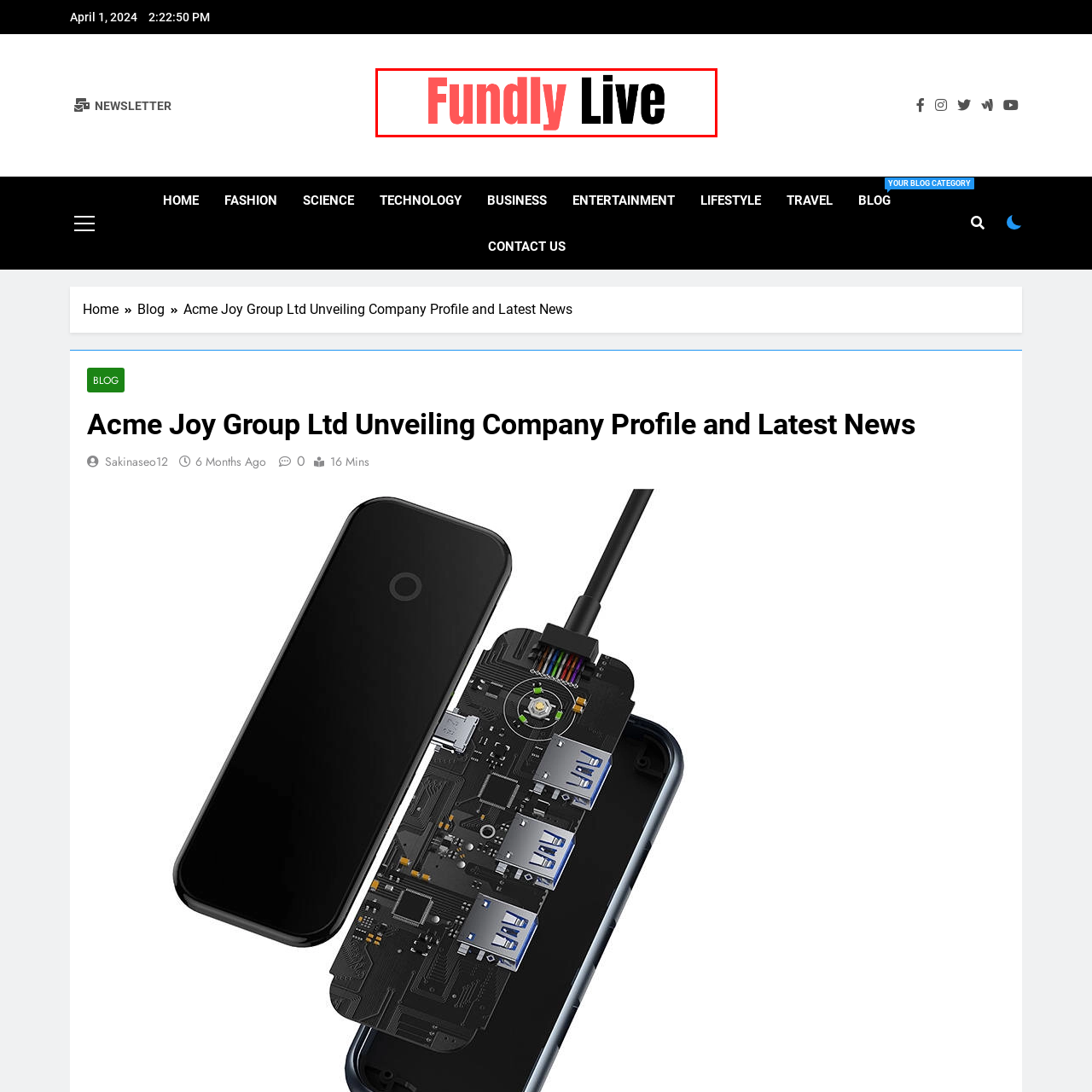Direct your attention to the image encased in a red frame, What type of events is the Fundly Live platform likely associated with? Please answer in one word or a brief phrase.

live events